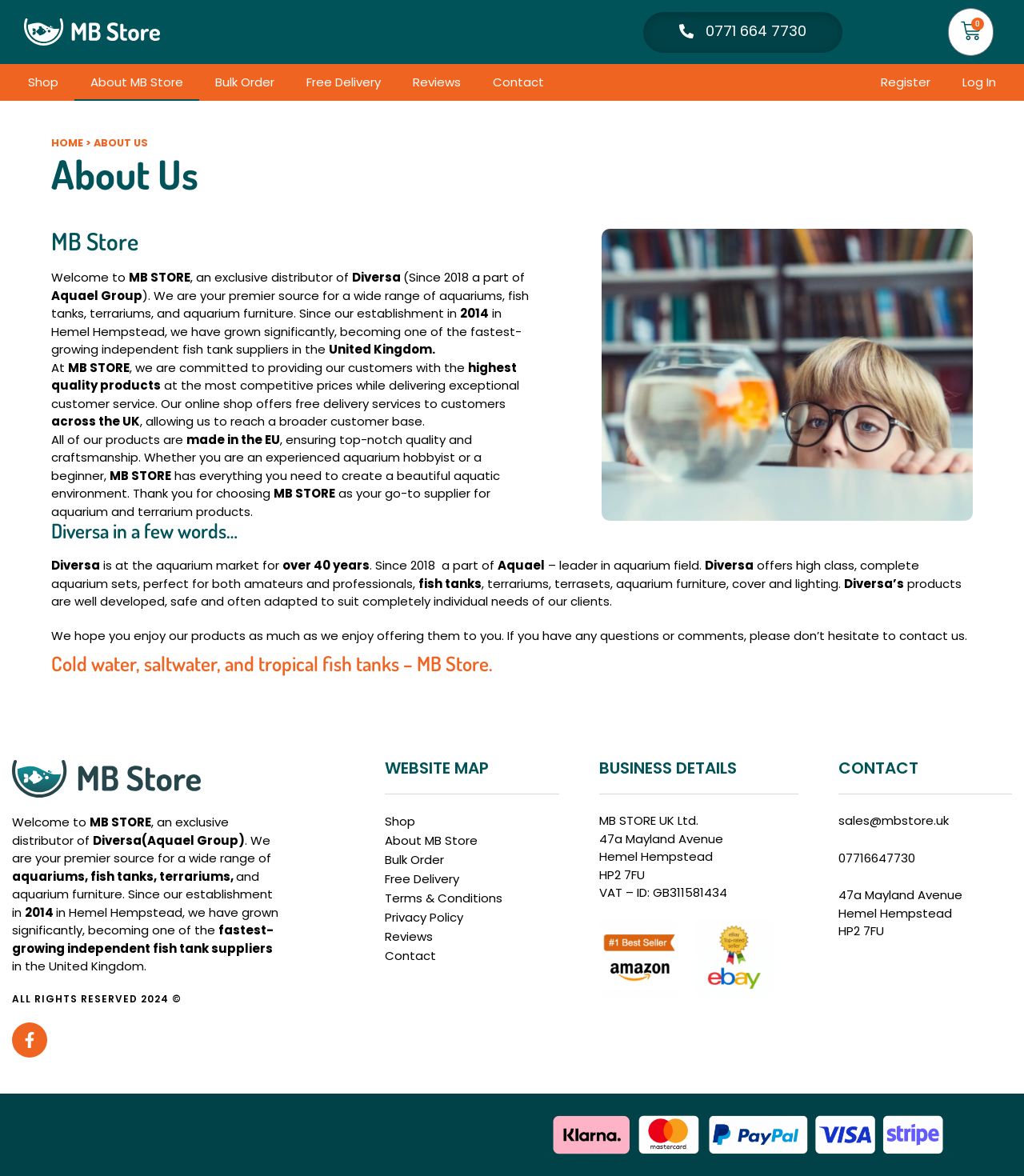Locate the bounding box coordinates of the element that should be clicked to fulfill the instruction: "Contact MB Store".

[0.466, 0.054, 0.547, 0.086]